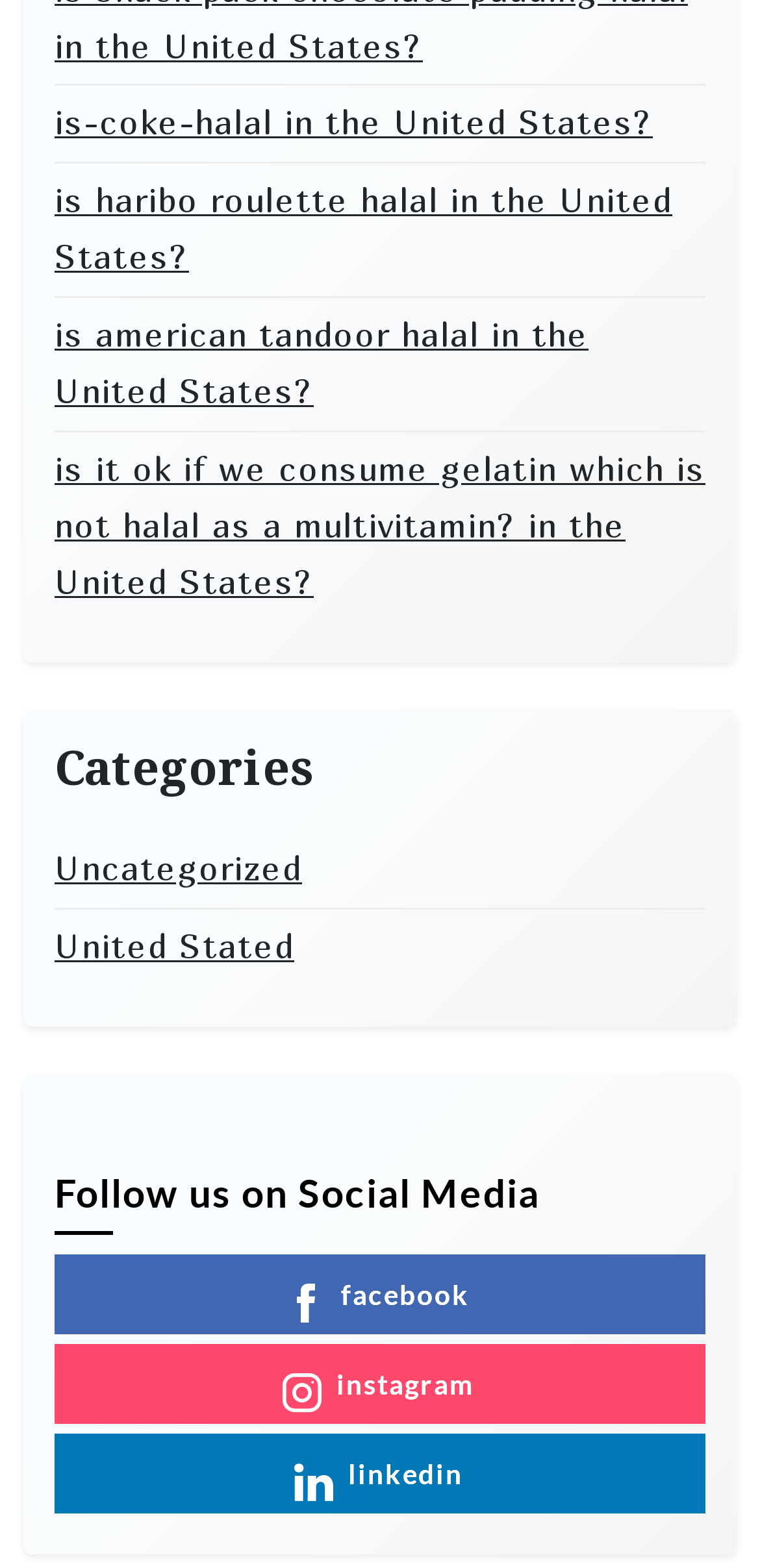Answer the question briefly using a single word or phrase: 
What is the category of the second link?

United States